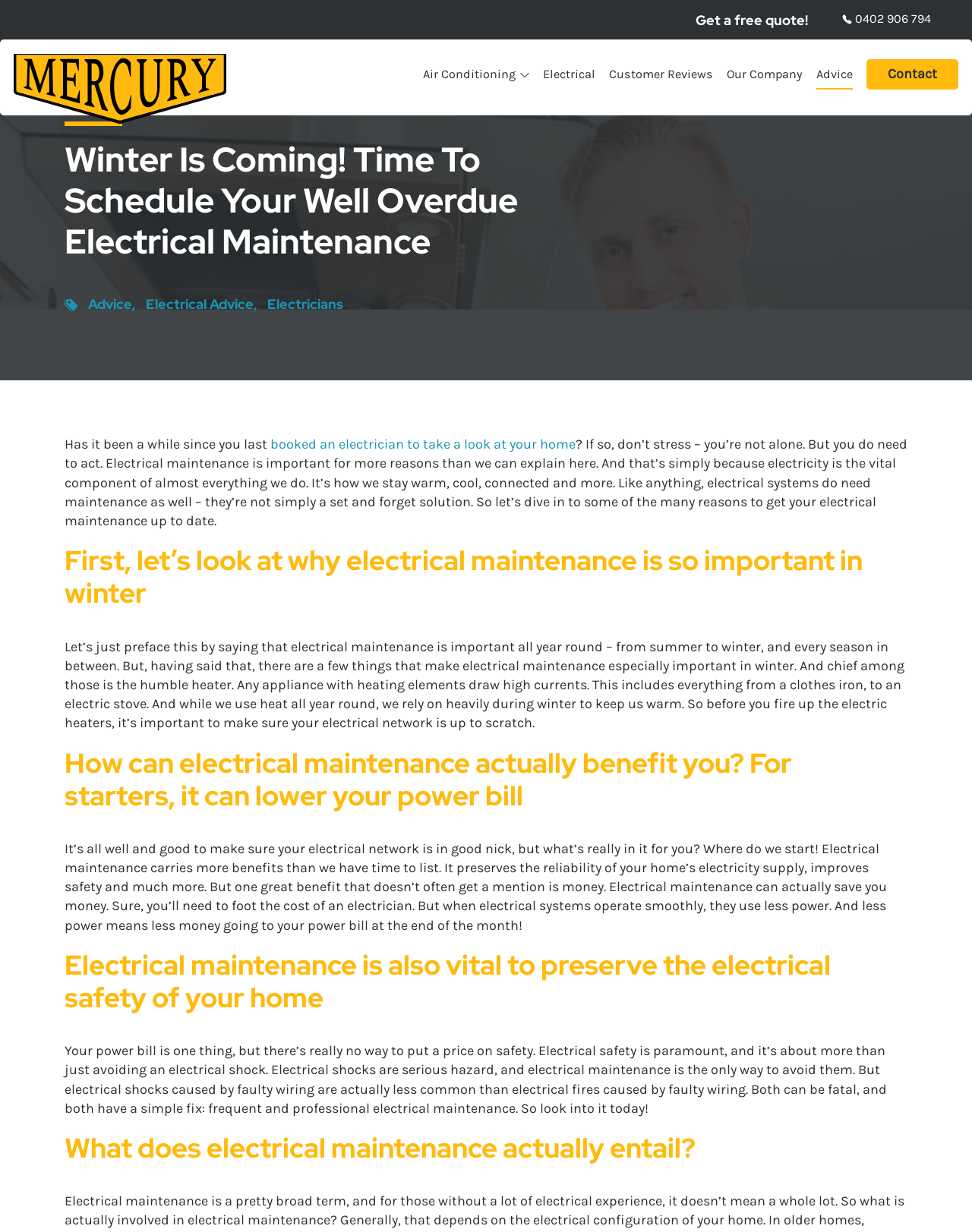Provide a one-word or brief phrase answer to the question:
What is the phone number for a free quote?

0402 906 794